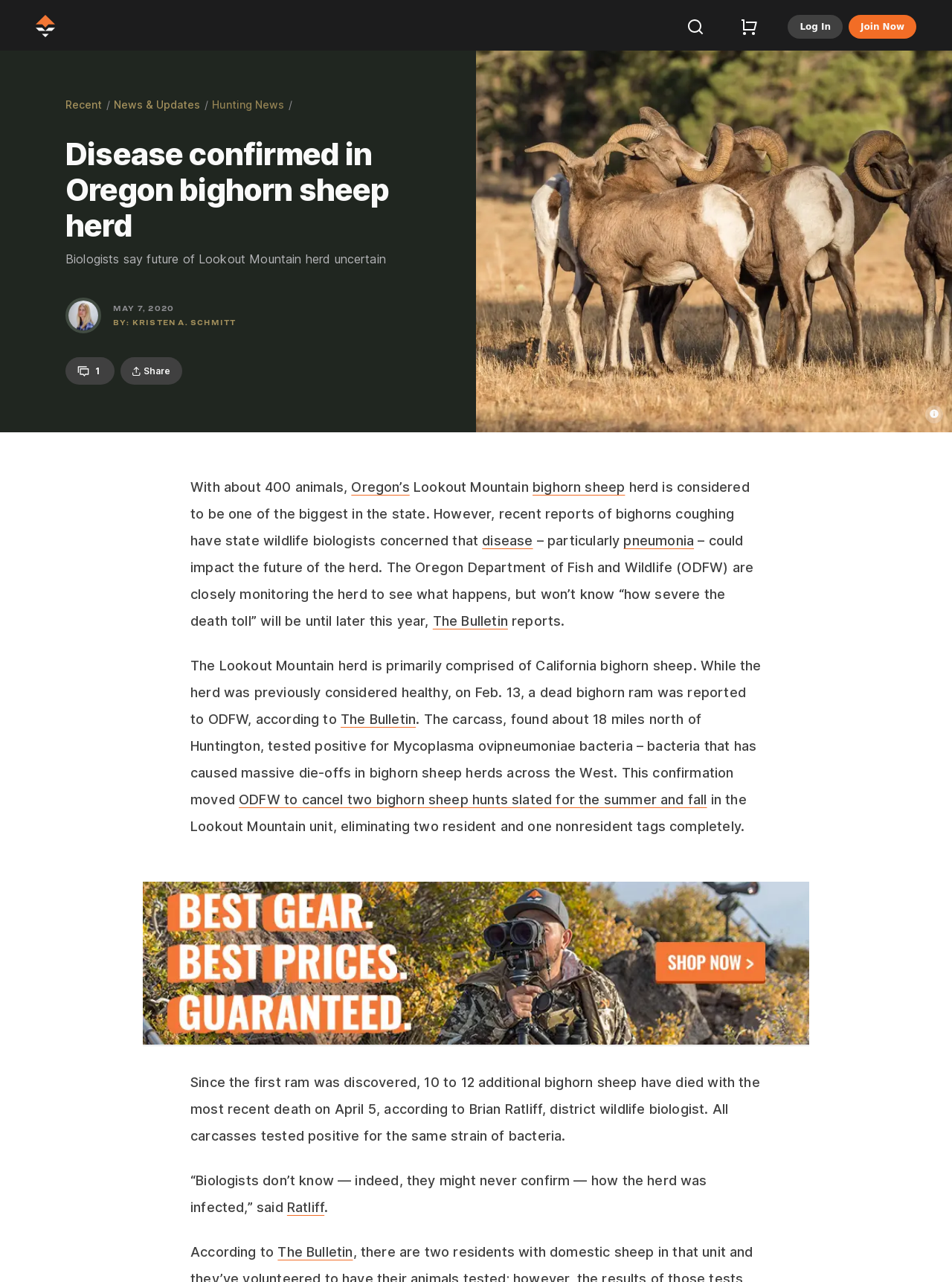What is the name of the mountain where the bighorn sheep herd is located?
Please provide a comprehensive answer based on the details in the screenshot.

The answer can be found in the text where it says 'Oregon’s Lookout Mountain bighorn sheep herd is considered to be one of the biggest in the state.'